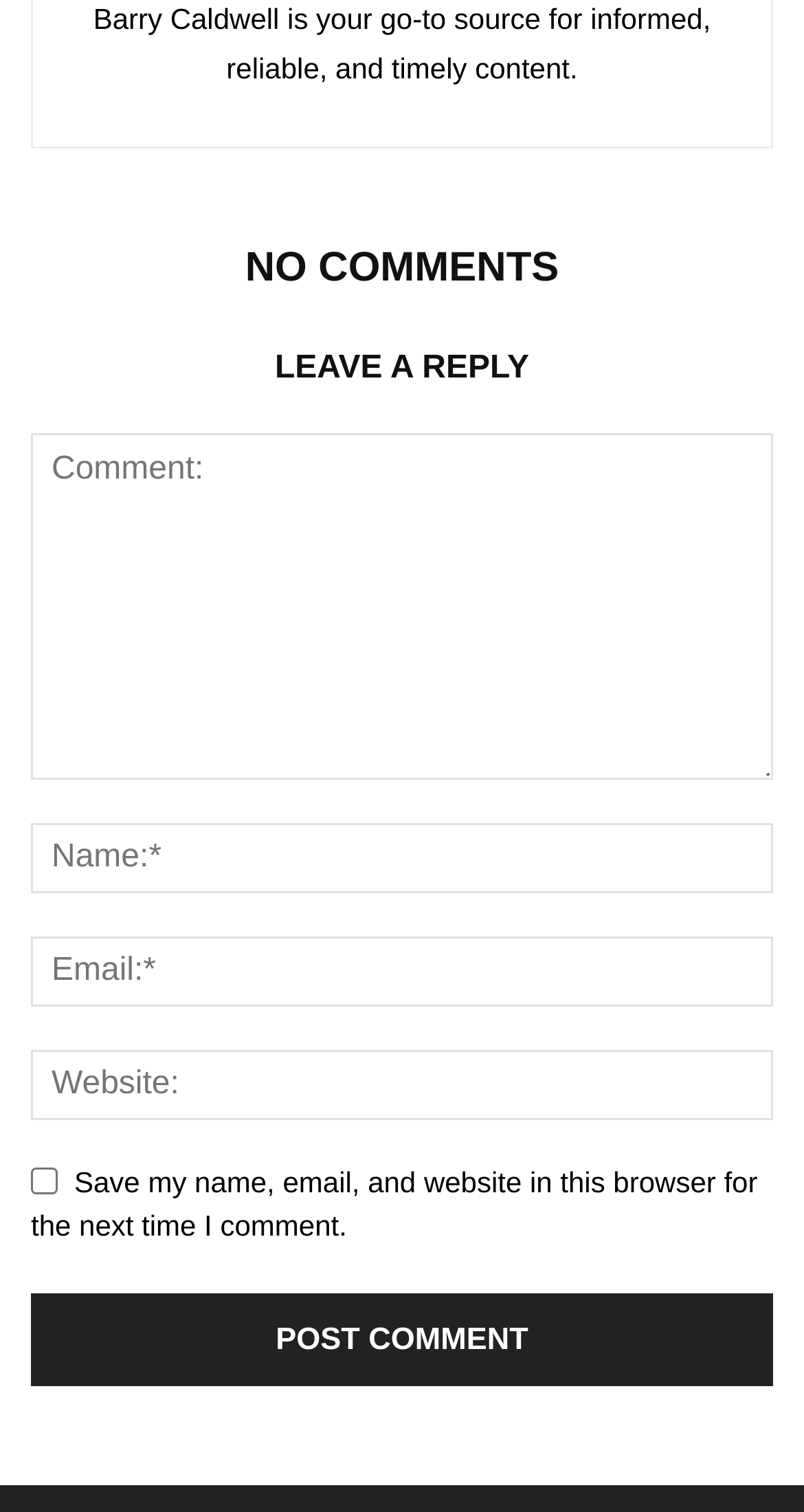How many input fields are there?
Relying on the image, give a concise answer in one word or a brief phrase.

4